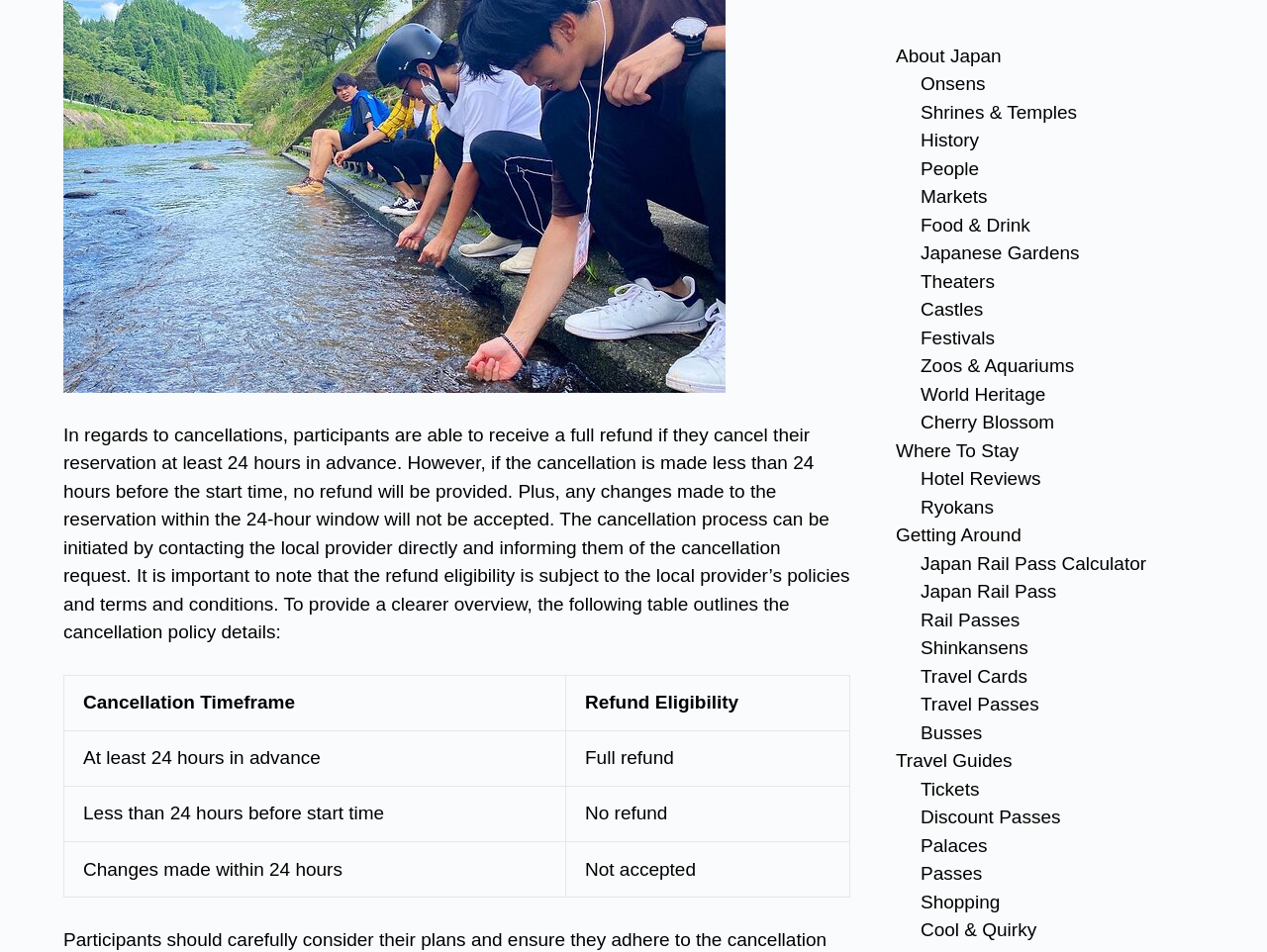Please identify the bounding box coordinates of the region to click in order to complete the given instruction: "View 'Onsens'". The coordinates should be four float numbers between 0 and 1, i.e., [left, top, right, bottom].

[0.727, 0.077, 0.778, 0.099]